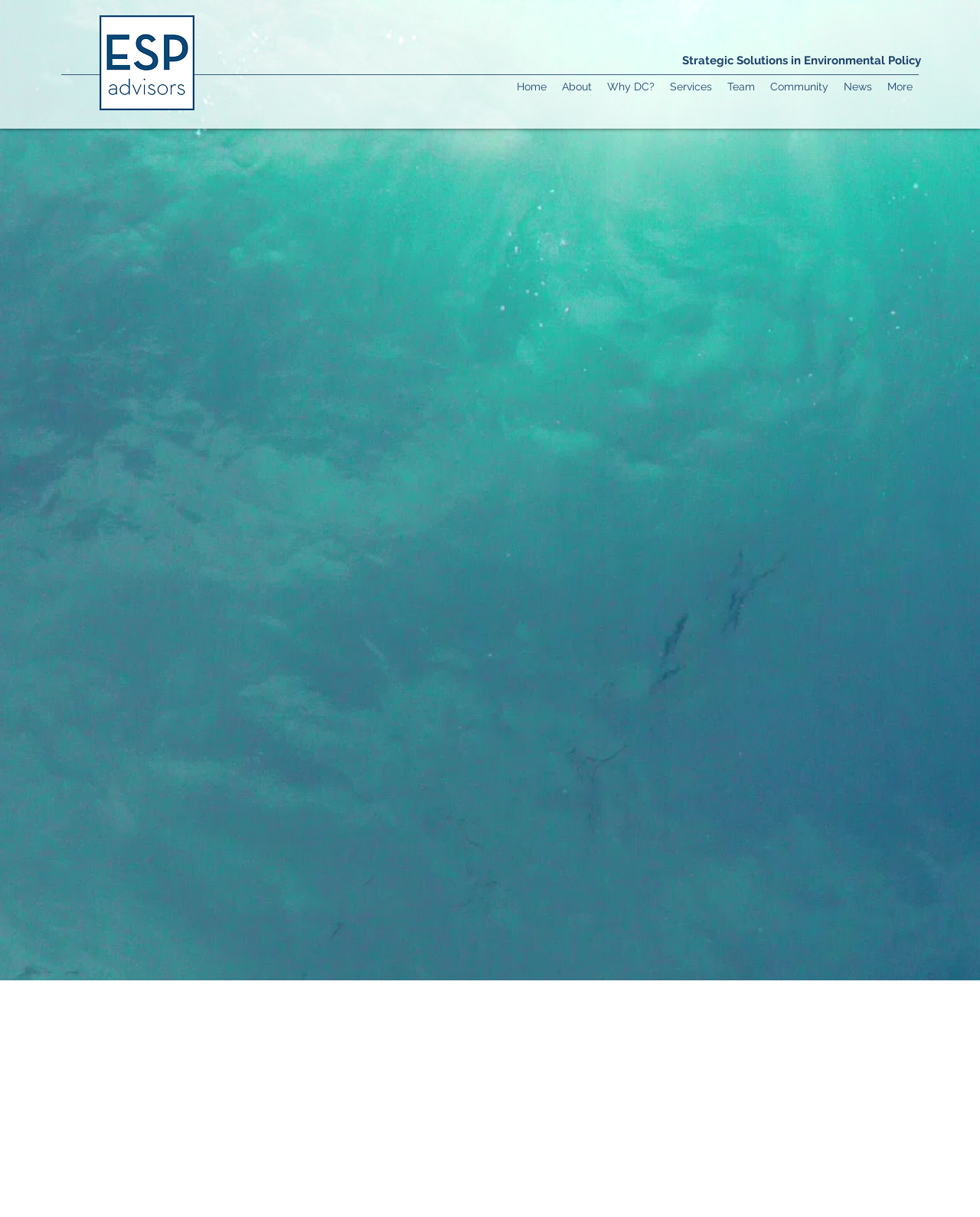What is the tagline of the website?
Look at the image and provide a short answer using one word or a phrase.

Strategic Solutions in Environmental Policy